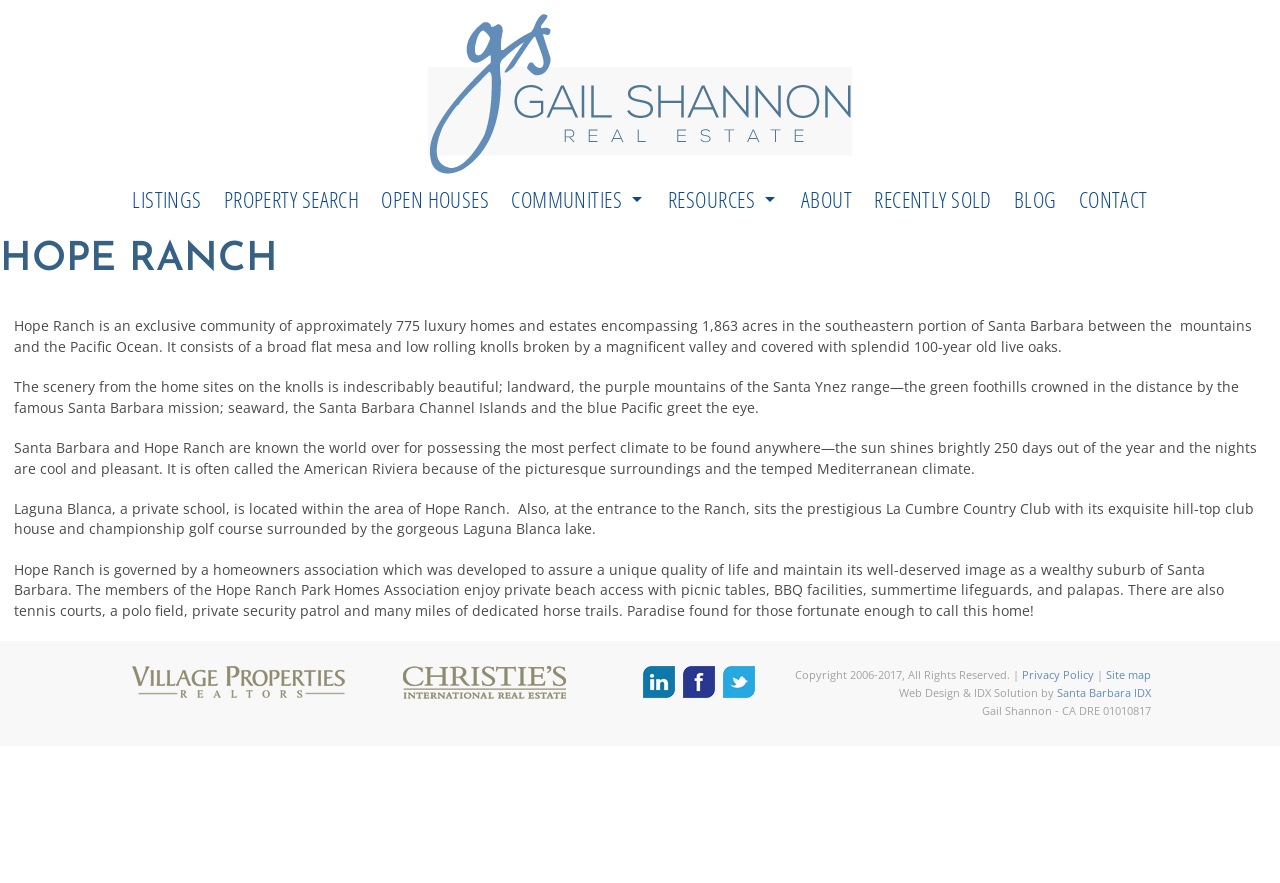Can you provide the bounding box coordinates for the element that should be clicked to implement the instruction: "Learn about Hope Ranch community"?

[0.391, 0.365, 0.513, 0.405]